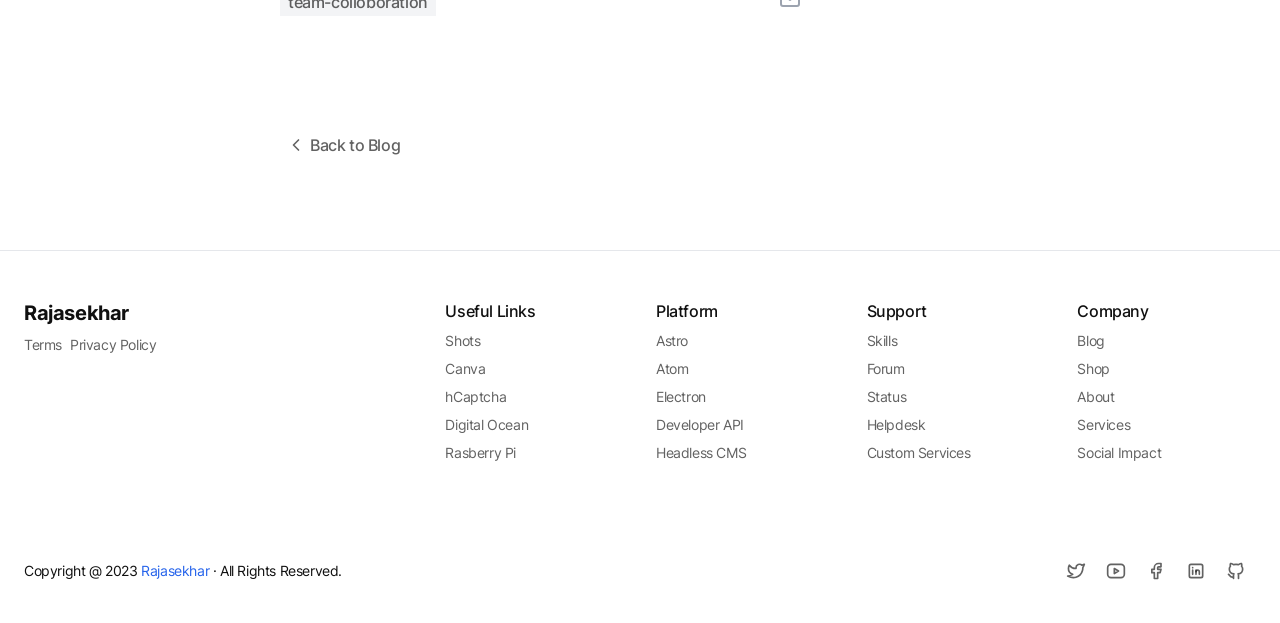Predict the bounding box coordinates of the UI element that matches this description: "Back to Blog". The coordinates should be in the format [left, top, right, bottom] with each value between 0 and 1.

[0.219, 0.193, 0.322, 0.273]